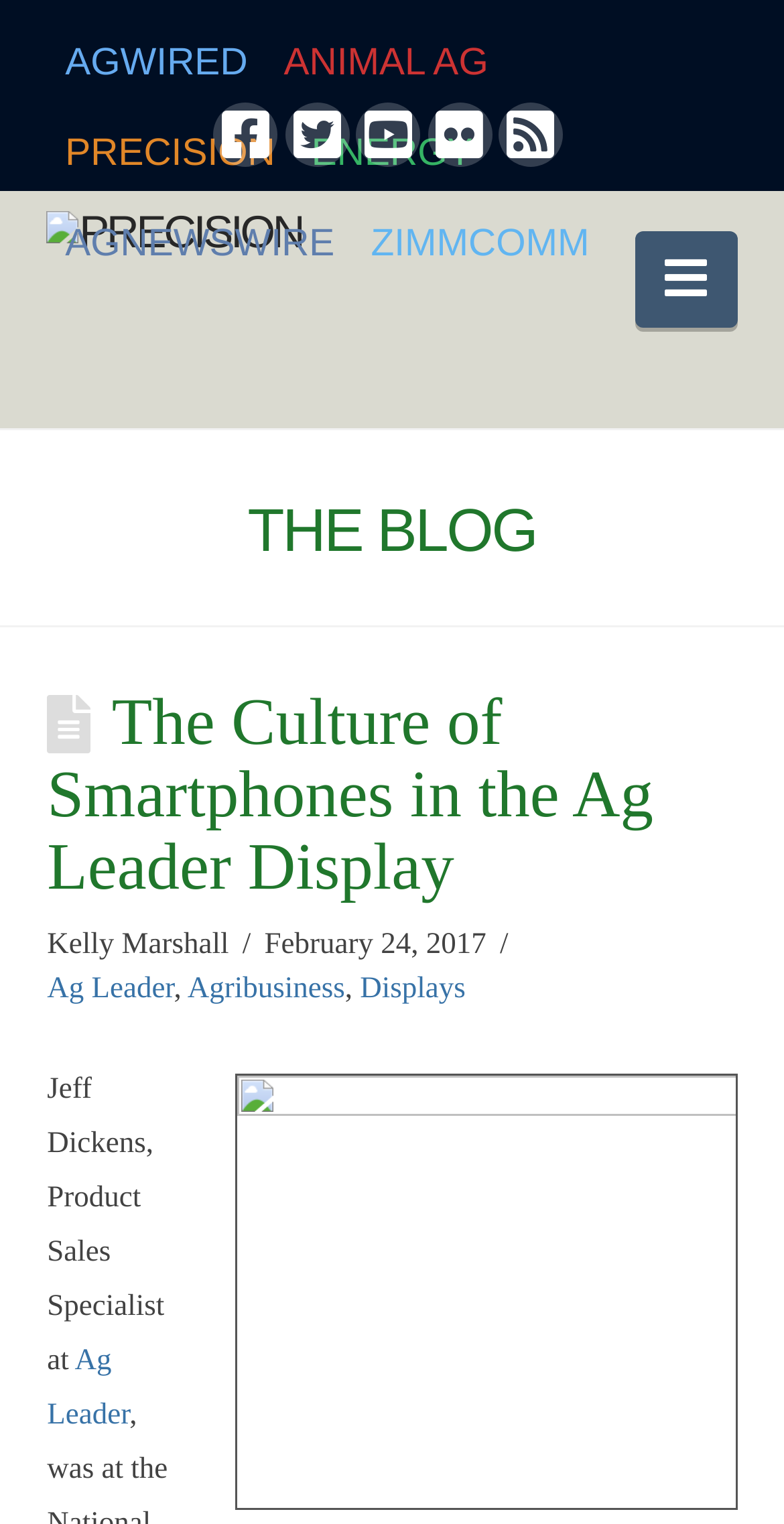Predict the bounding box of the UI element based on the description: "title="Flickr"". The coordinates should be four float numbers between 0 and 1, formatted as [left, top, right, bottom].

[0.545, 0.067, 0.627, 0.109]